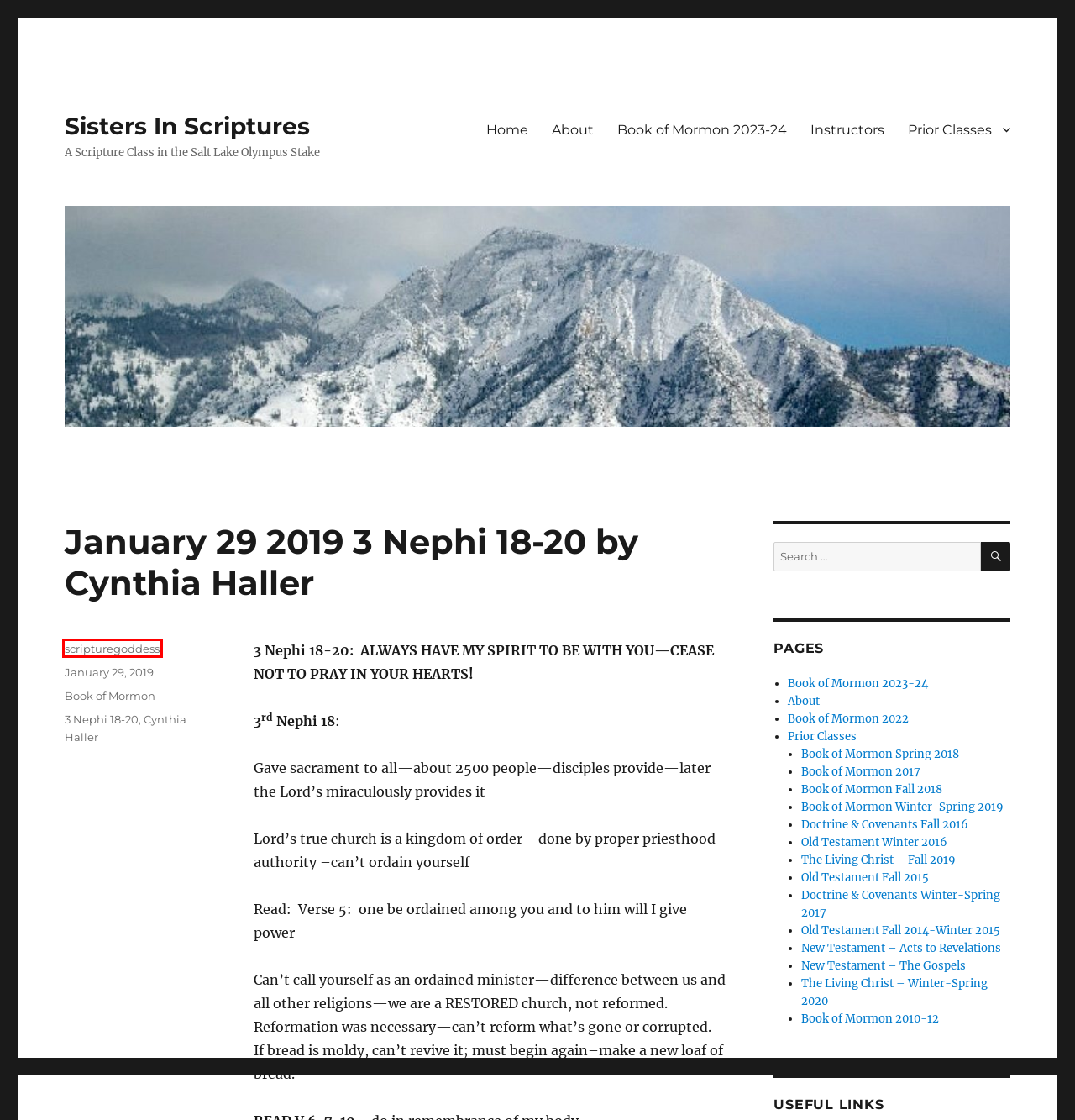With the provided webpage screenshot containing a red bounding box around a UI element, determine which description best matches the new webpage that appears after clicking the selected element. The choices are:
A. Sisters In Scriptures – A Scripture Class in the Salt Lake Olympus Stake
B. scripturegoddess – Sisters In Scriptures
C. 3 Nephi 18-20 – Sisters In Scriptures
D. Book of Mormon 2023-24 – Sisters In Scriptures
E. Book of Mormon 2017 – Sisters In Scriptures
F. Cynthia Haller – Sisters In Scriptures
G. Prior Classes – Sisters In Scriptures
H. About – Sisters In Scriptures

B